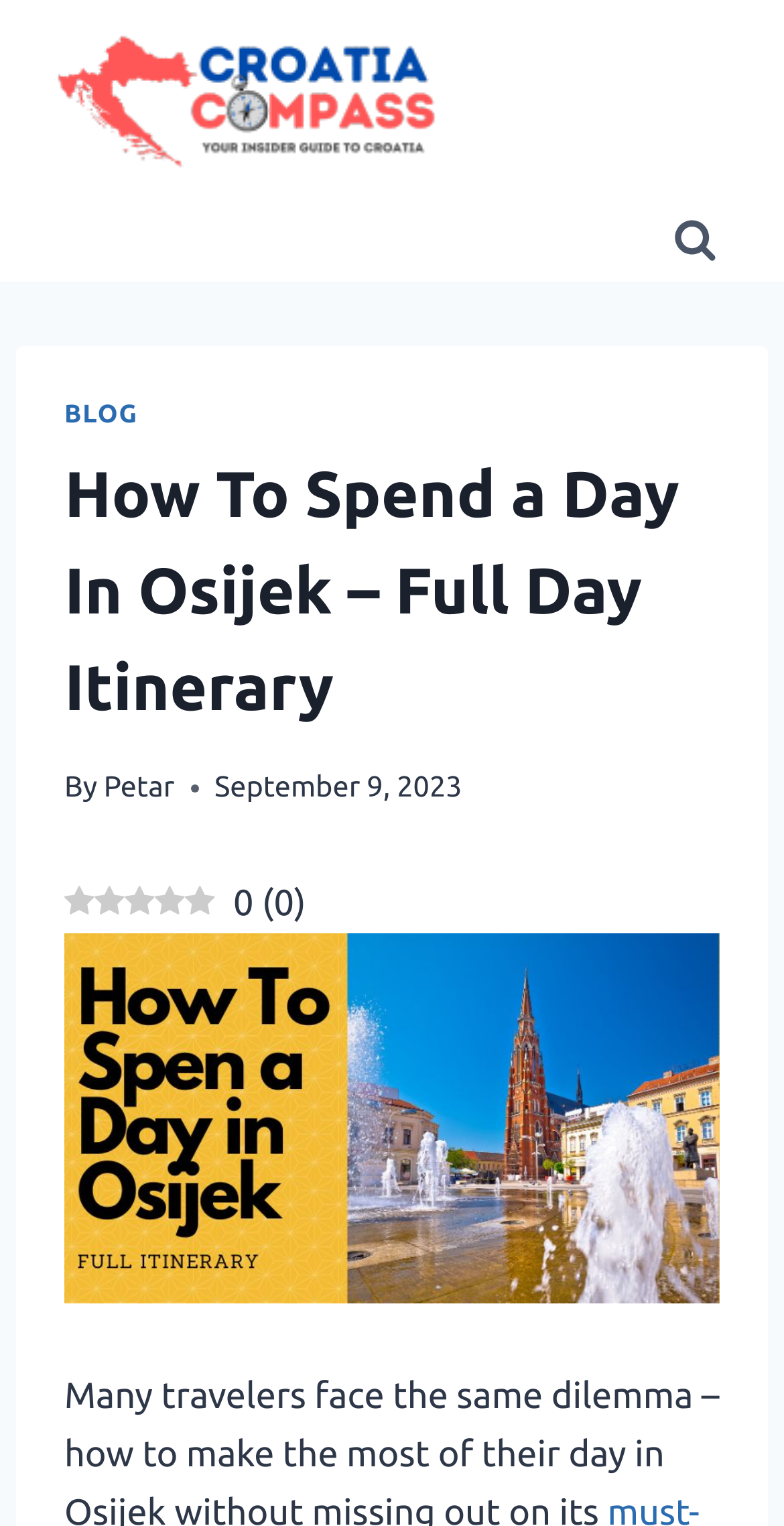Provide the bounding box coordinates of the HTML element described by the text: "Petar". The coordinates should be in the format [left, top, right, bottom] with values between 0 and 1.

[0.132, 0.505, 0.223, 0.526]